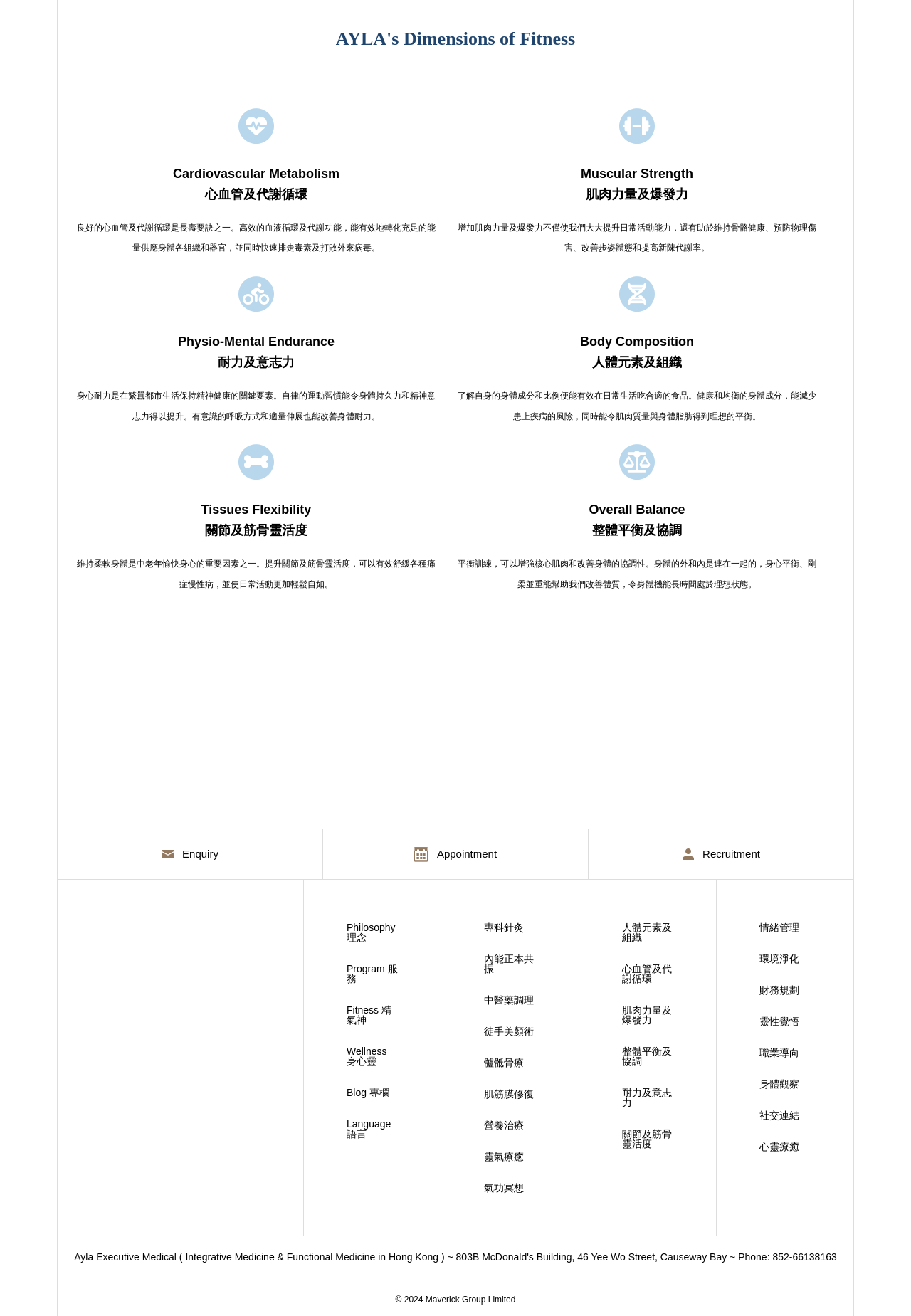How many links are there in the carousel region?
Refer to the image and provide a concise answer in one word or phrase.

3